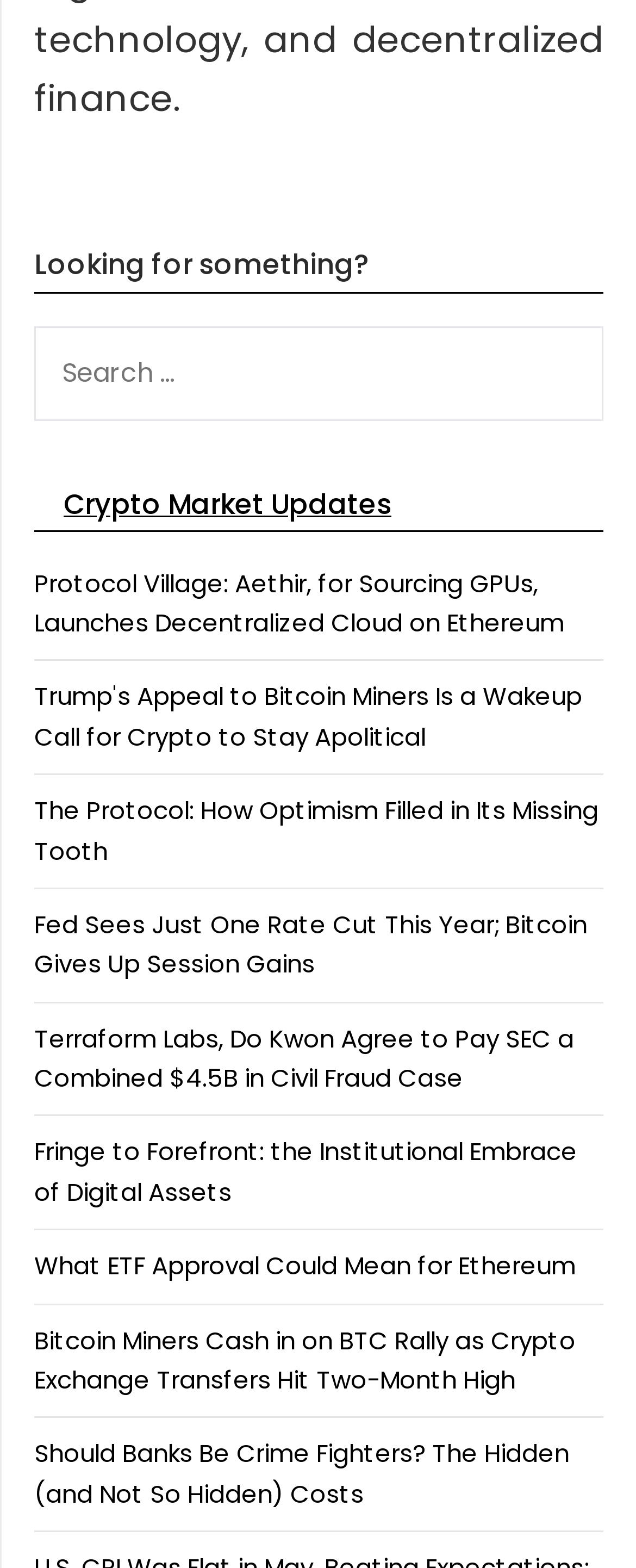Please identify the bounding box coordinates of the clickable area that will allow you to execute the instruction: "visit Protocol Village: Aethir, for Sourcing GPUs, Launches Decentralized Cloud on Ethereum".

[0.054, 0.361, 0.887, 0.408]